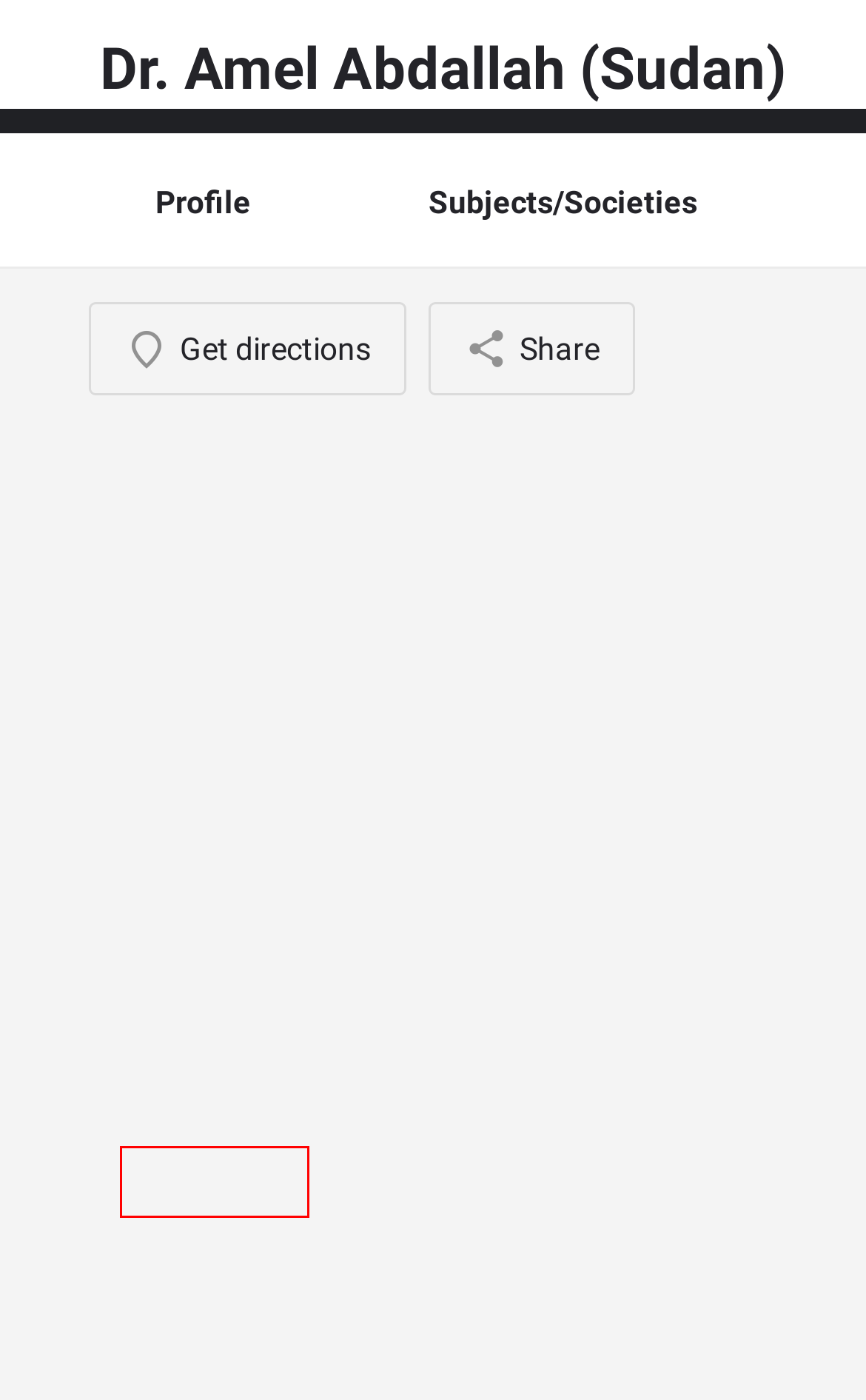Analyze the screenshot of a webpage featuring a red rectangle around an element. Pick the description that best fits the new webpage after interacting with the element inside the red bounding box. Here are the candidates:
A. Diaspora – ARABWHOSWHO
B. SDG15 – ARABWHOSWHO
C. Arab – ARABWHOSWHO
D. Sudan – ARABWHOSWHO
E. Waleed Alrawi (UAE) – ARABWHOSWHO
F. North Africa – ARABWHOSWHO
G. SDG3 – ARABWHOSWHO
H. Middle East – ARABWHOSWHO

B